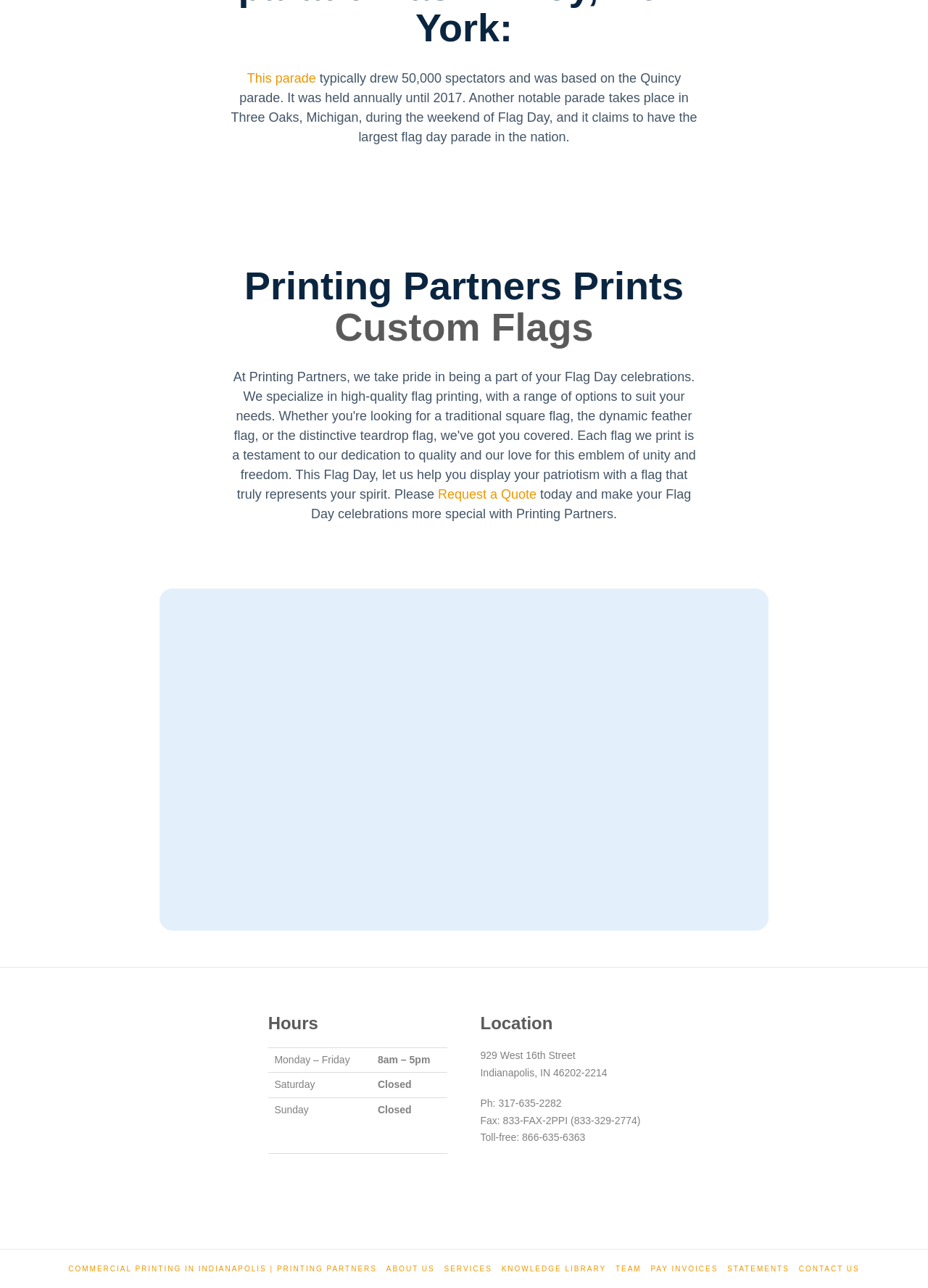Ascertain the bounding box coordinates for the UI element detailed here: "Request a Quote". The coordinates should be provided as [left, top, right, bottom] with each value being a float between 0 and 1.

[0.472, 0.378, 0.578, 0.39]